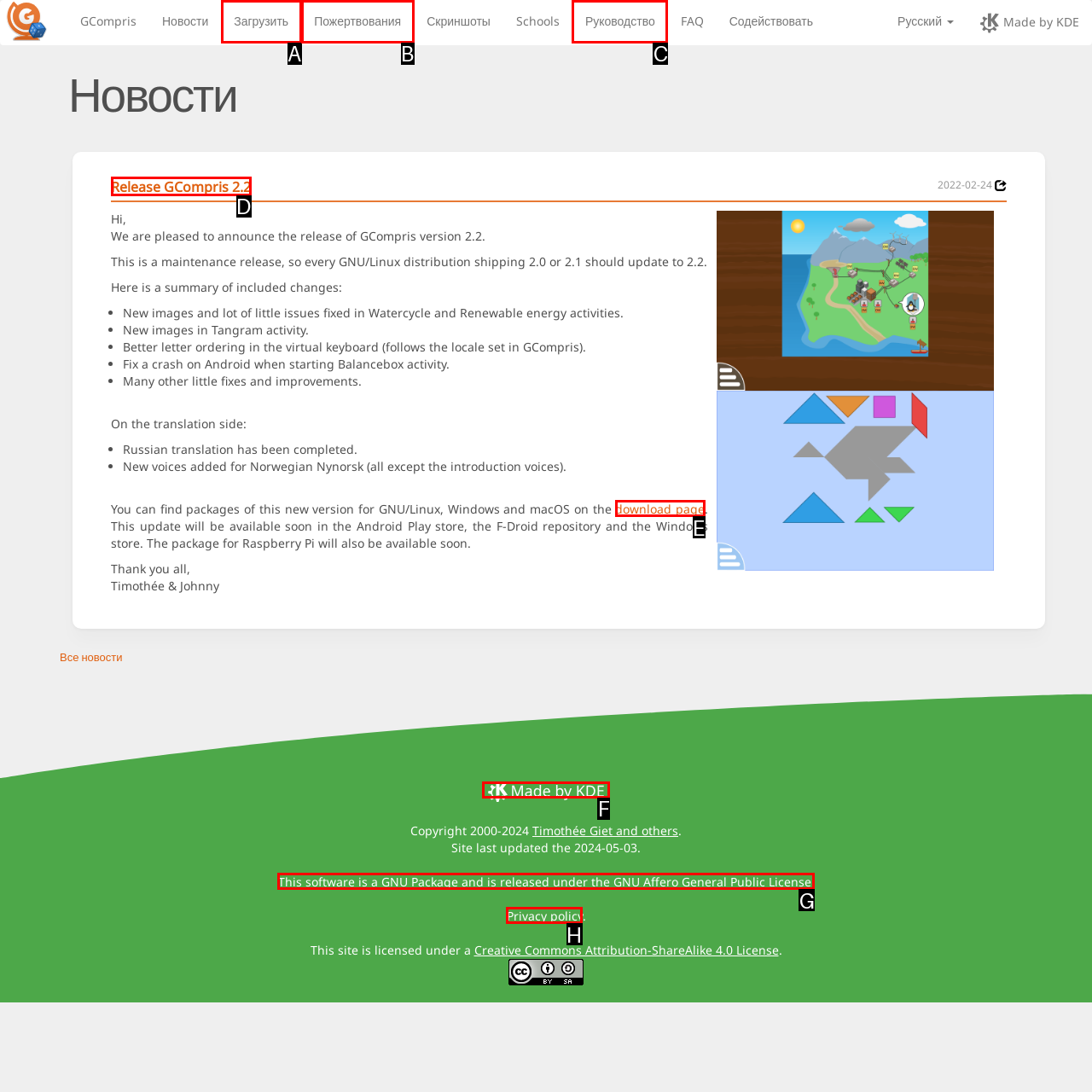Pick the HTML element that should be clicked to execute the task: Click on Boot Time Optimisation link
Respond with the letter corresponding to the correct choice.

None